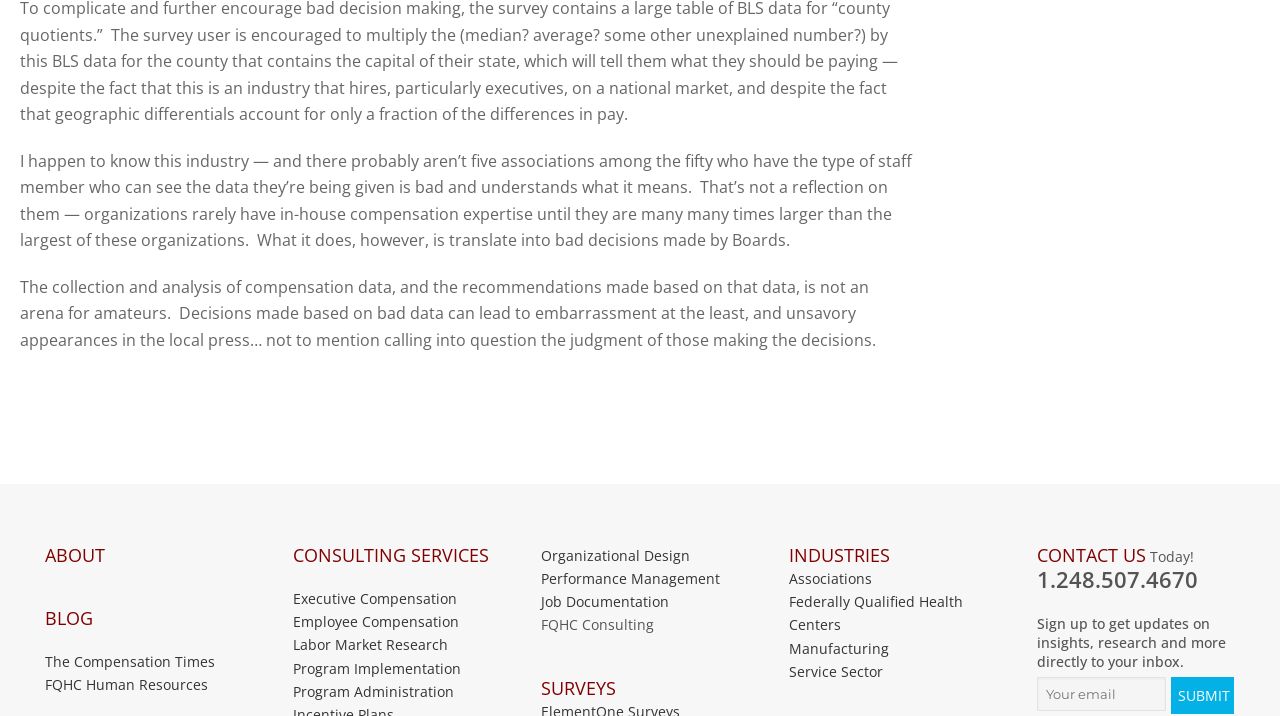How can users contact the webpage owner?
Give a one-word or short phrase answer based on the image.

Phone number and contact us link